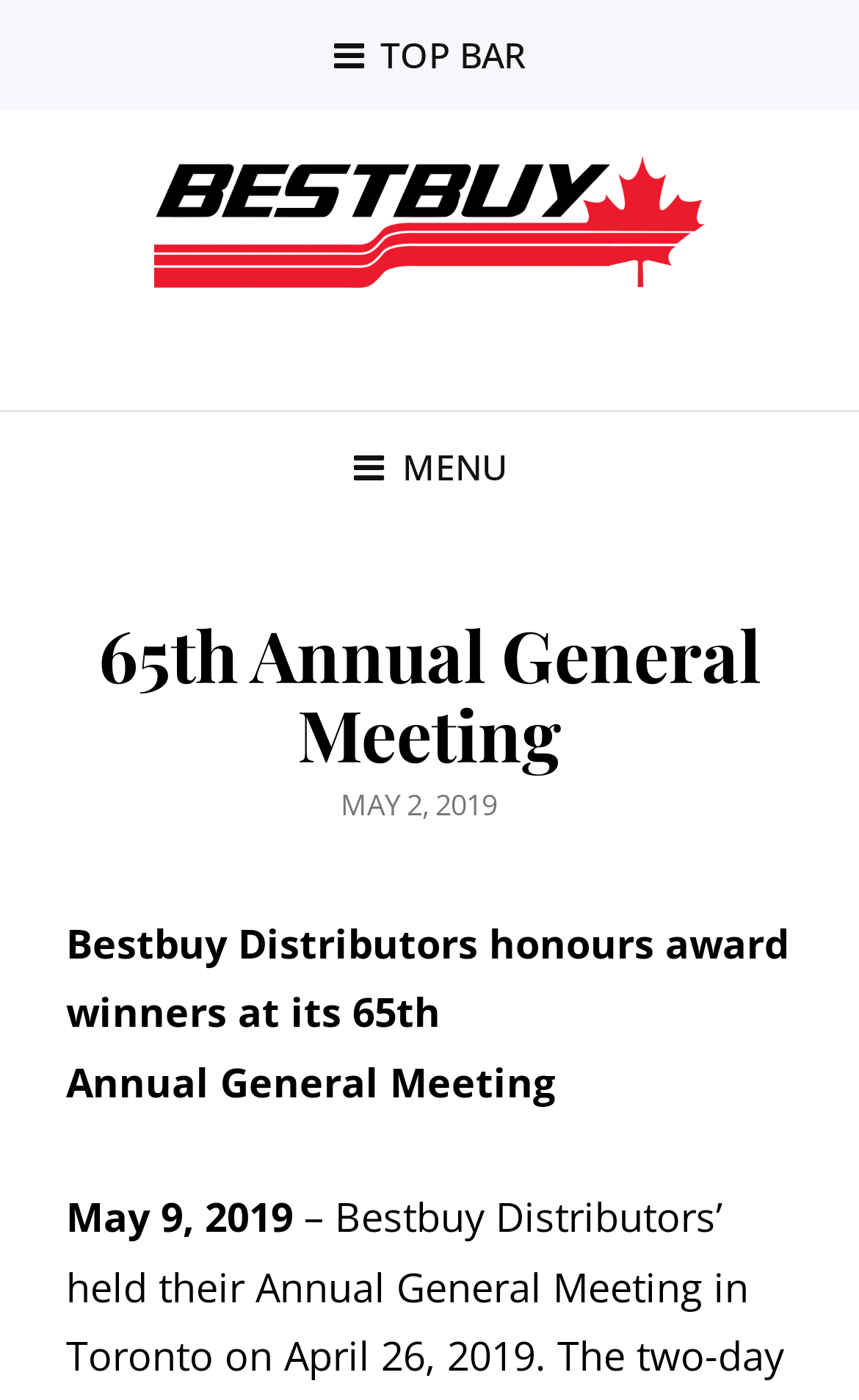Extract the heading text from the webpage.

65th Annual General Meeting